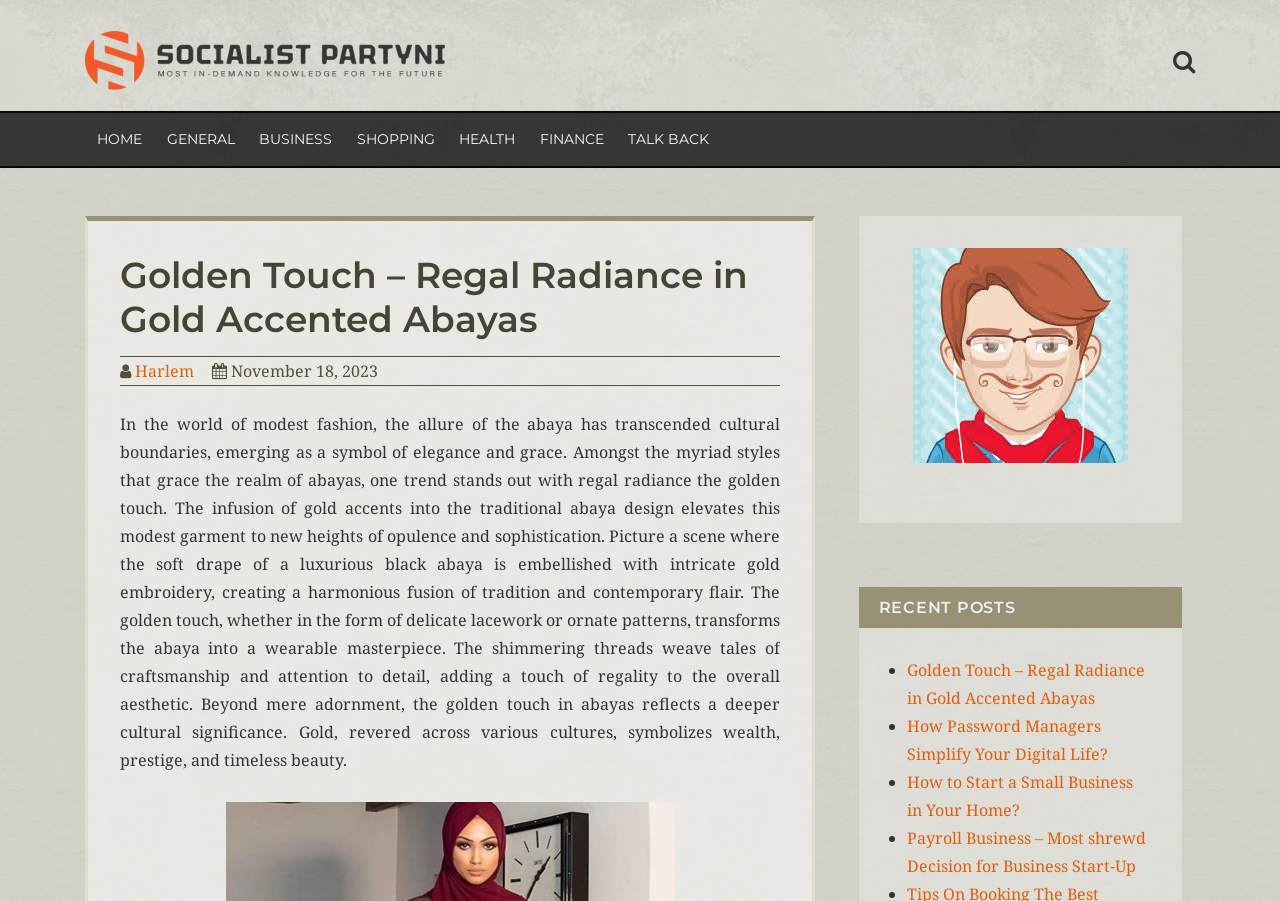What is the main title displayed on this webpage?

Golden Touch – Regal Radiance in Gold Accented Abayas